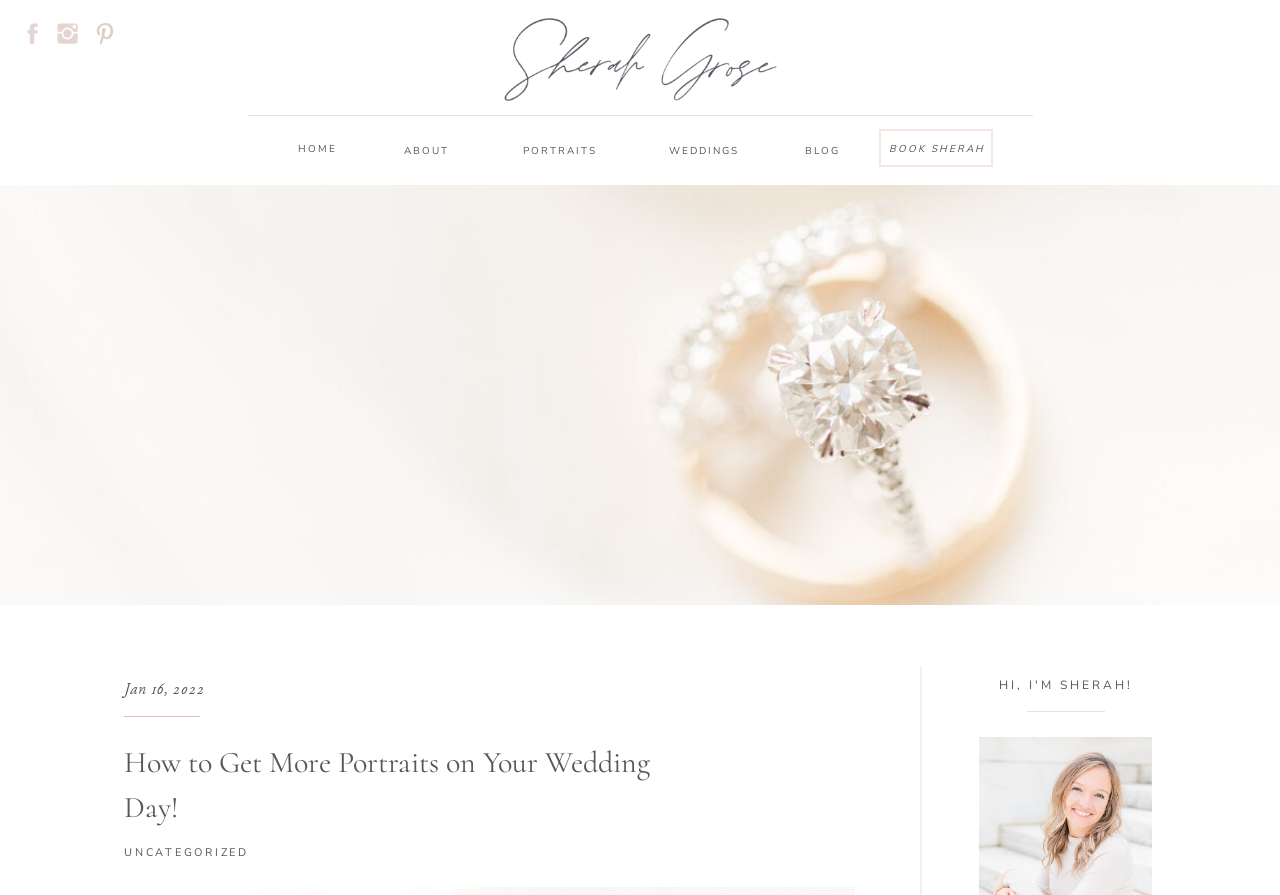Identify the bounding box for the element characterized by the following description: "book sherah".

[0.688, 0.156, 0.775, 0.178]